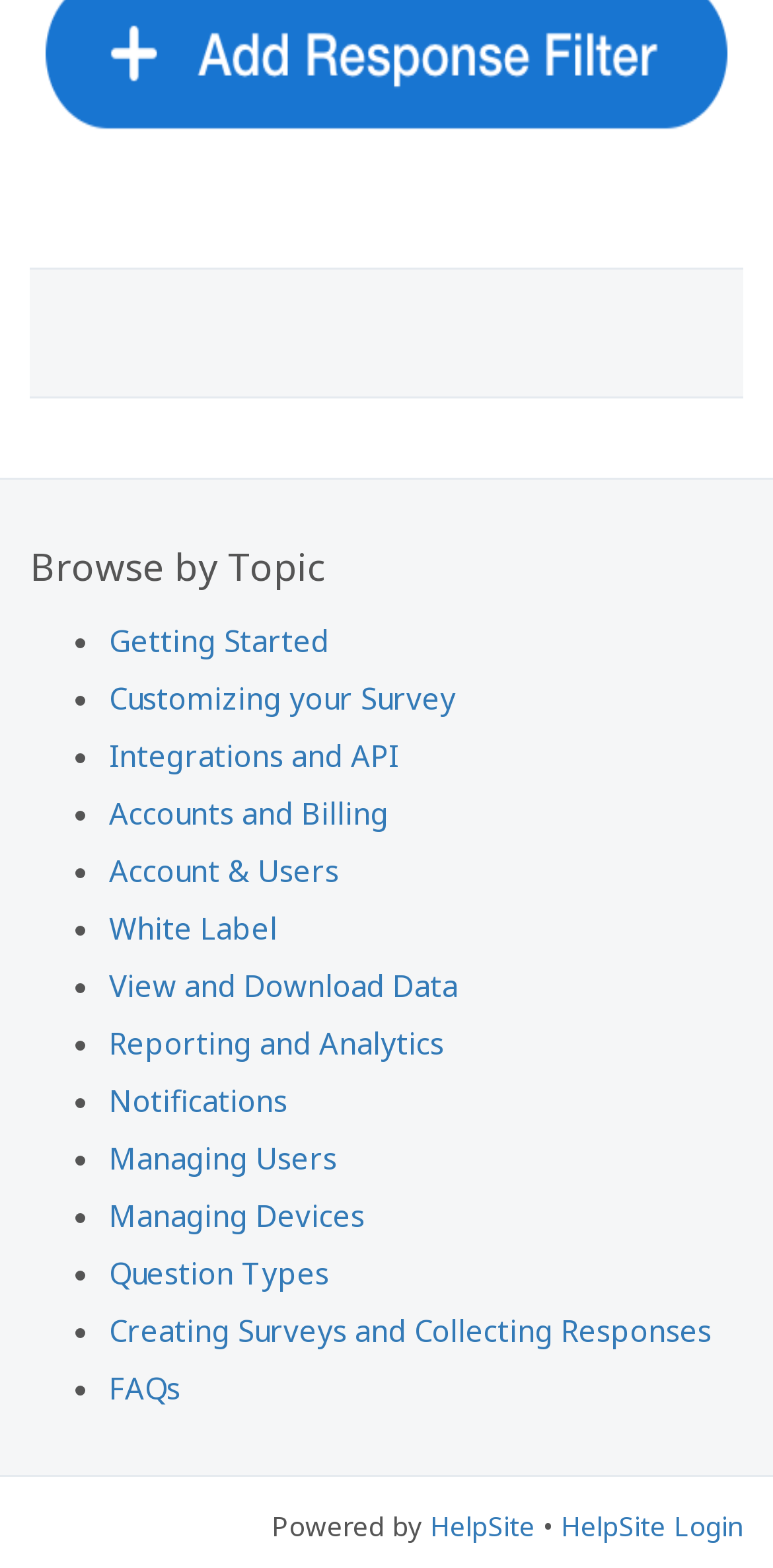Specify the bounding box coordinates of the element's area that should be clicked to execute the given instruction: "Access Account & Users". The coordinates should be four float numbers between 0 and 1, i.e., [left, top, right, bottom].

[0.141, 0.542, 0.438, 0.567]